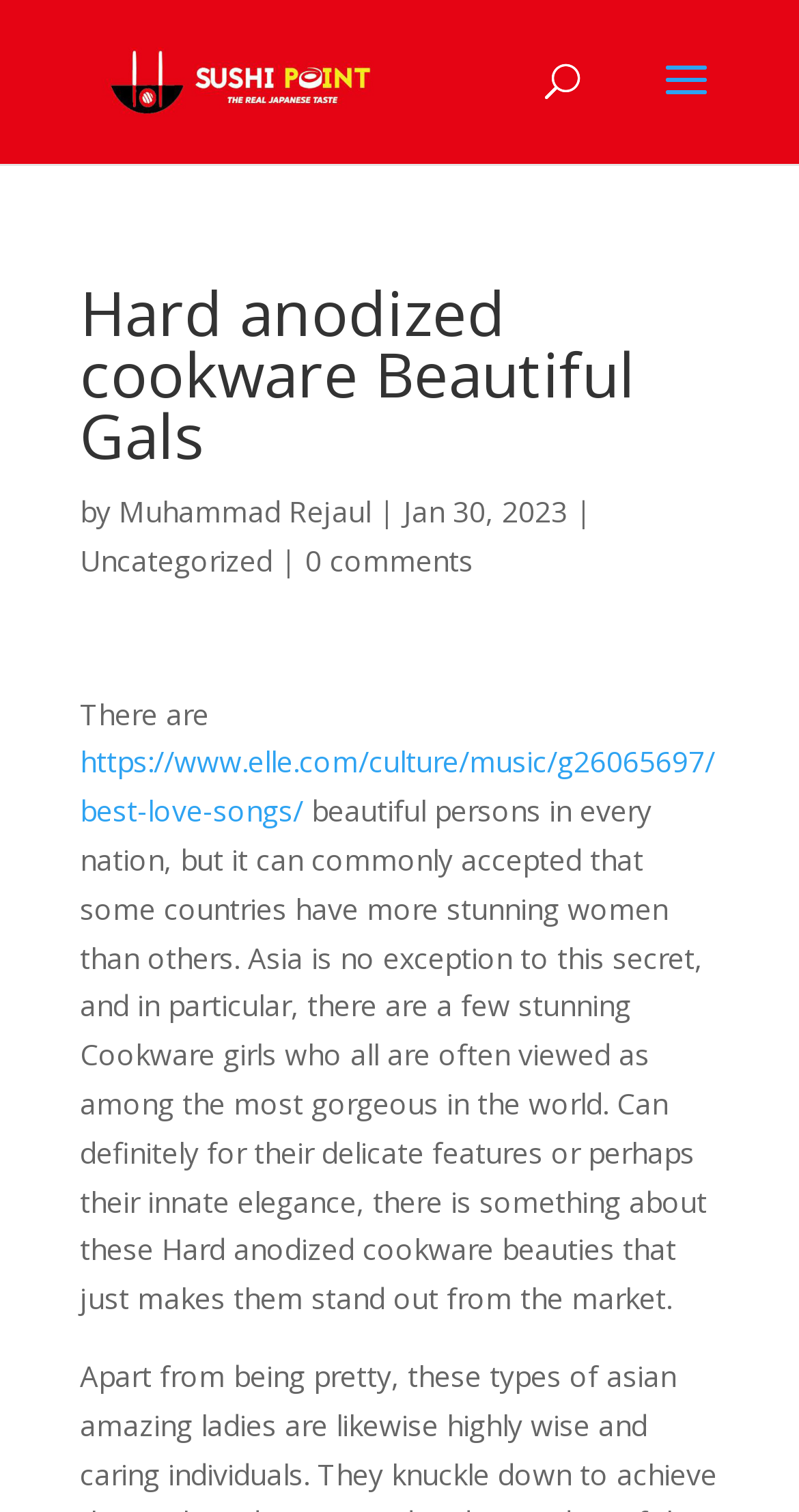From the element description: "0 comments", extract the bounding box coordinates of the UI element. The coordinates should be expressed as four float numbers between 0 and 1, in the order [left, top, right, bottom].

[0.382, 0.357, 0.592, 0.383]